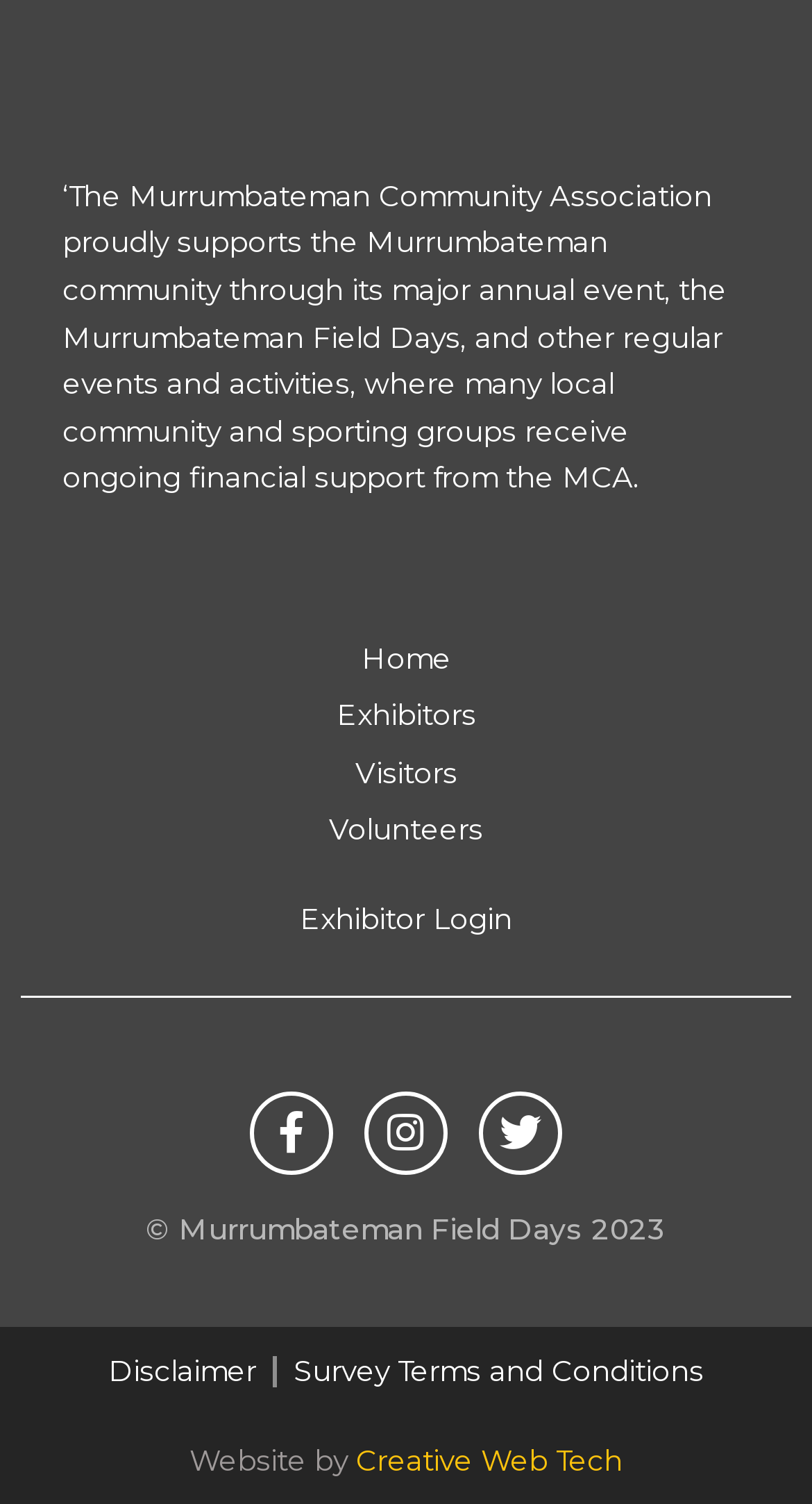How many social media links are available?
Look at the screenshot and respond with a single word or phrase.

3